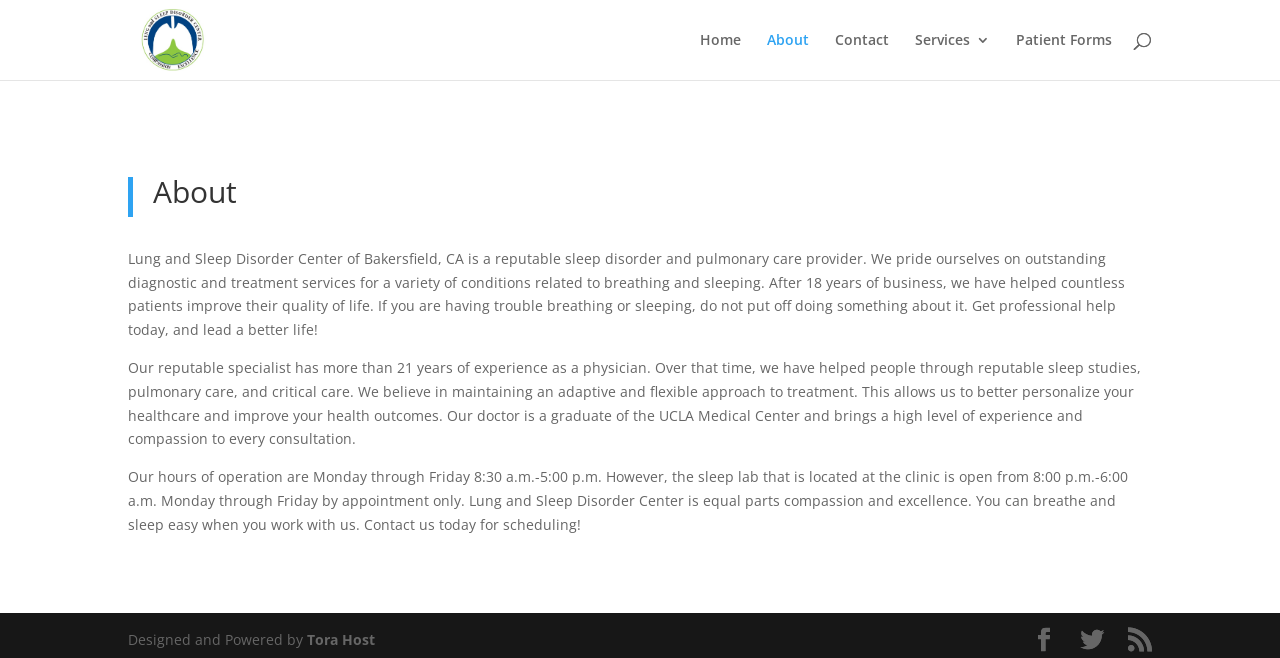Please provide the bounding box coordinates for the element that needs to be clicked to perform the following instruction: "Visit the Contact page". The coordinates should be given as four float numbers between 0 and 1, i.e., [left, top, right, bottom].

[0.652, 0.05, 0.695, 0.122]